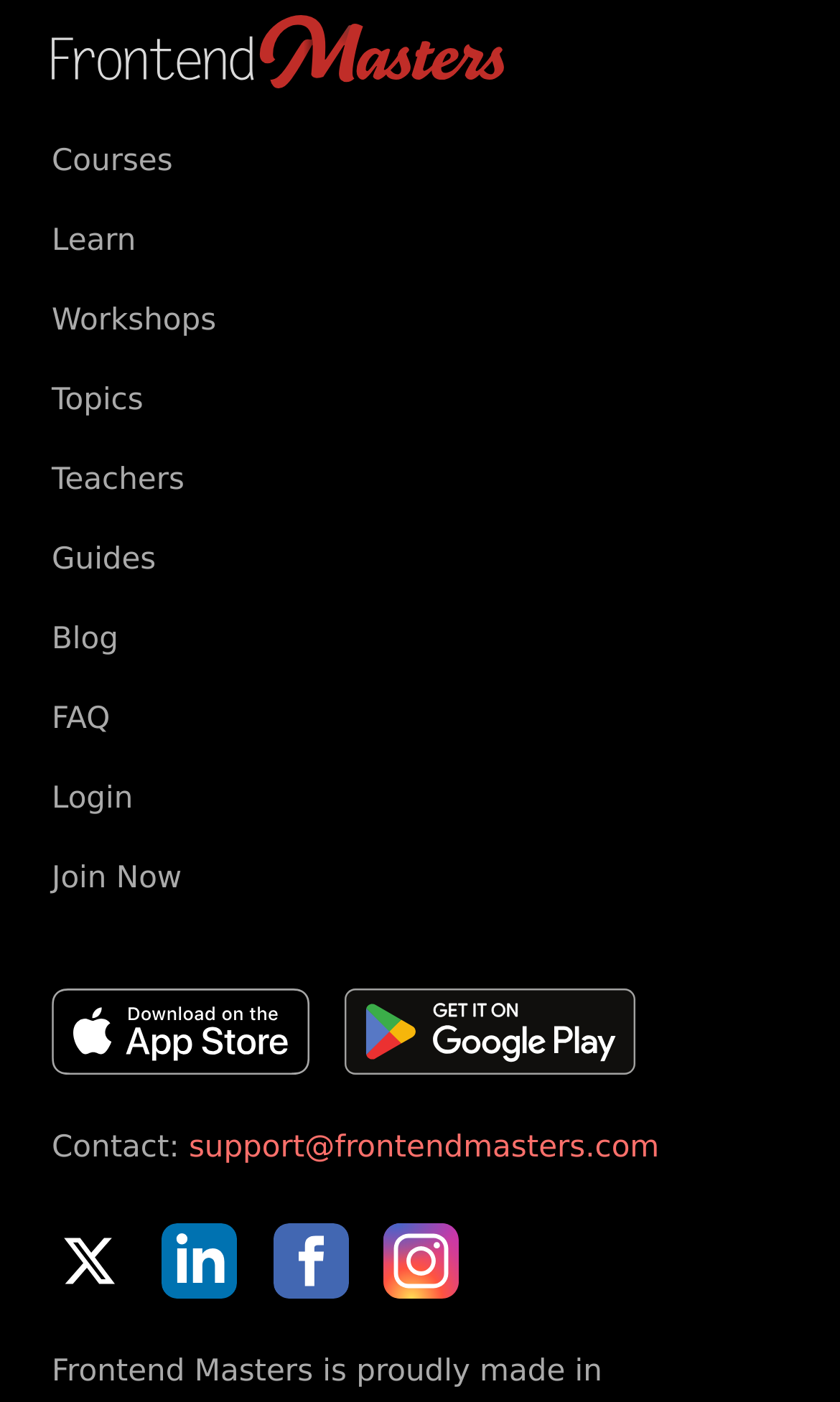Determine the bounding box coordinates for the clickable element to execute this instruction: "Click on Courses". Provide the coordinates as four float numbers between 0 and 1, i.e., [left, top, right, bottom].

[0.062, 0.103, 0.206, 0.128]